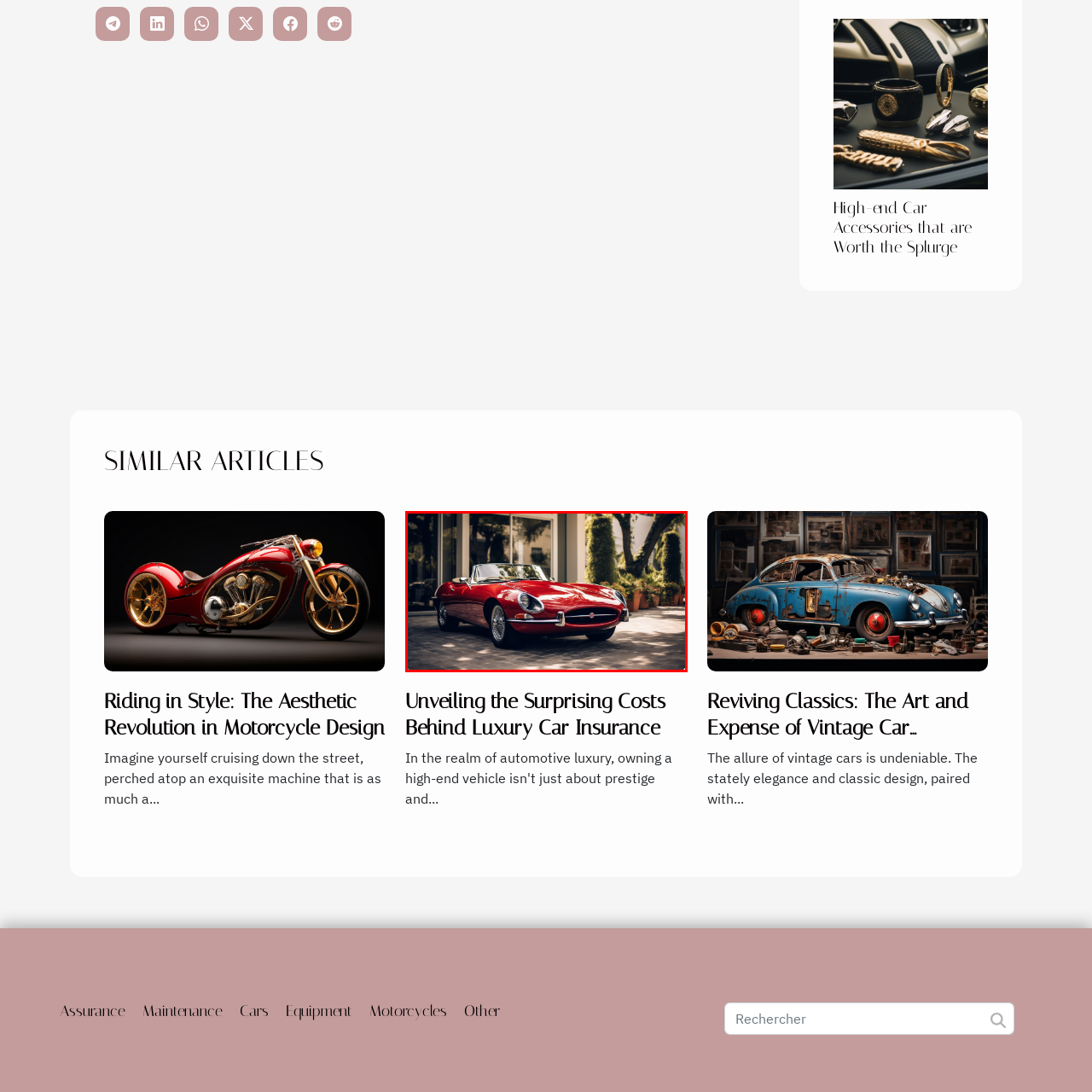Look at the section of the image marked by the red box and offer an in-depth answer to the next question considering the visual cues: What is the setting where the car is parked?

The caption states that the car is 'paired with a modern setting', which implies that the car is parked in a contemporary environment, contrasting with its vintage design.